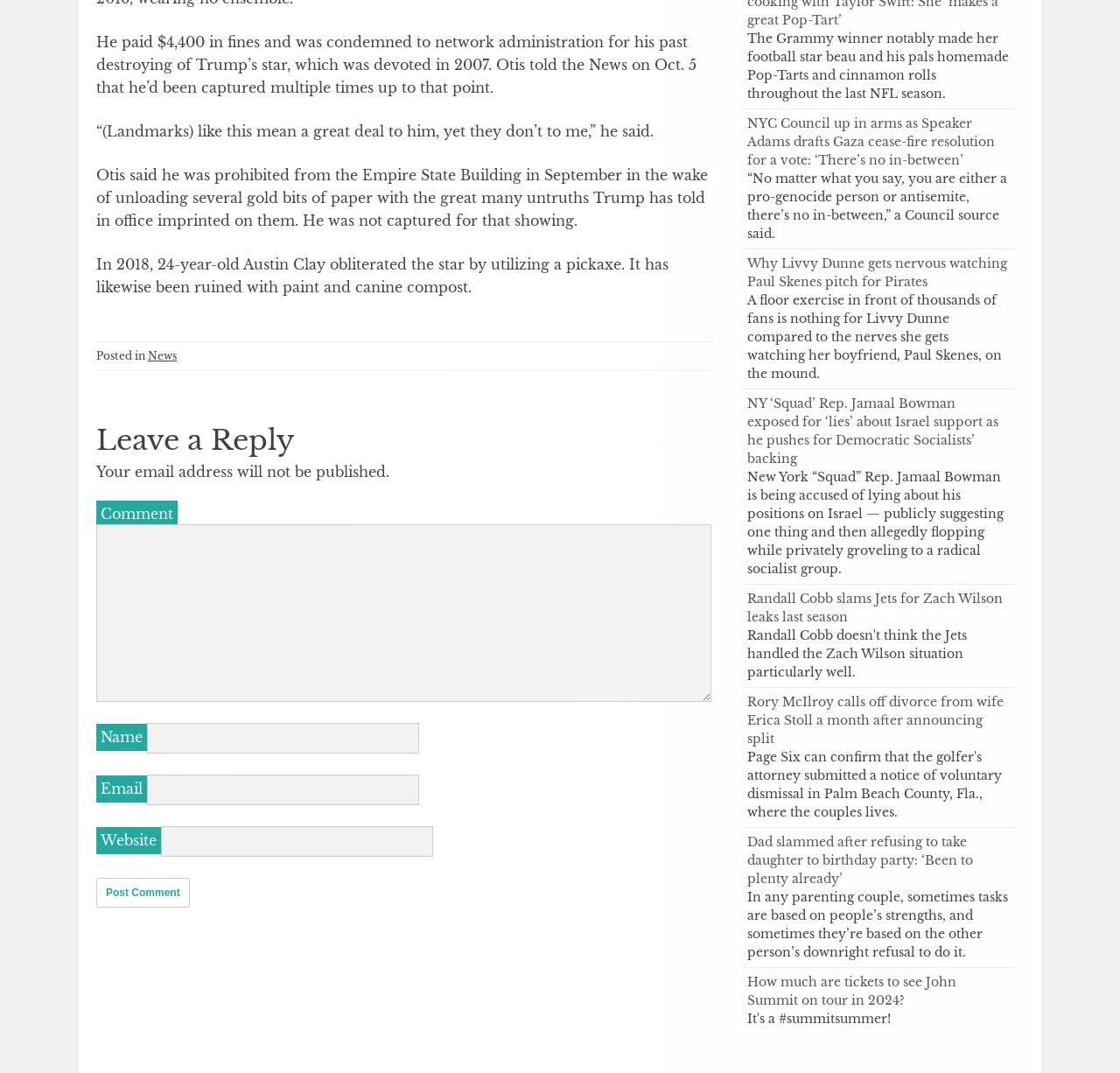Determine the bounding box coordinates for the area that should be clicked to carry out the following instruction: "Type your comment in the 'Comment' field".

[0.086, 0.489, 0.635, 0.654]